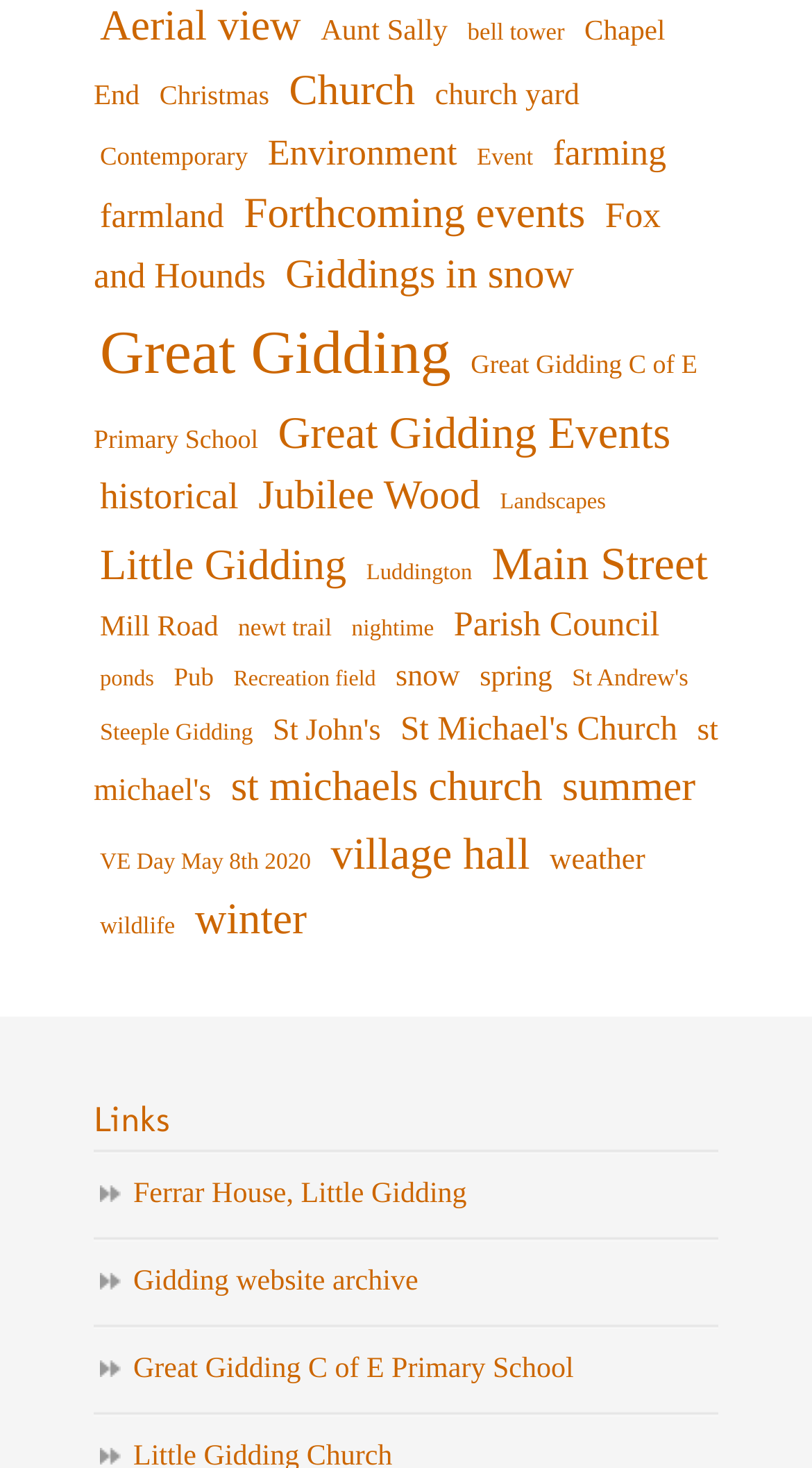Please specify the bounding box coordinates of the region to click in order to perform the following instruction: "Click on 'Aunt Sally'".

[0.387, 0.006, 0.559, 0.037]